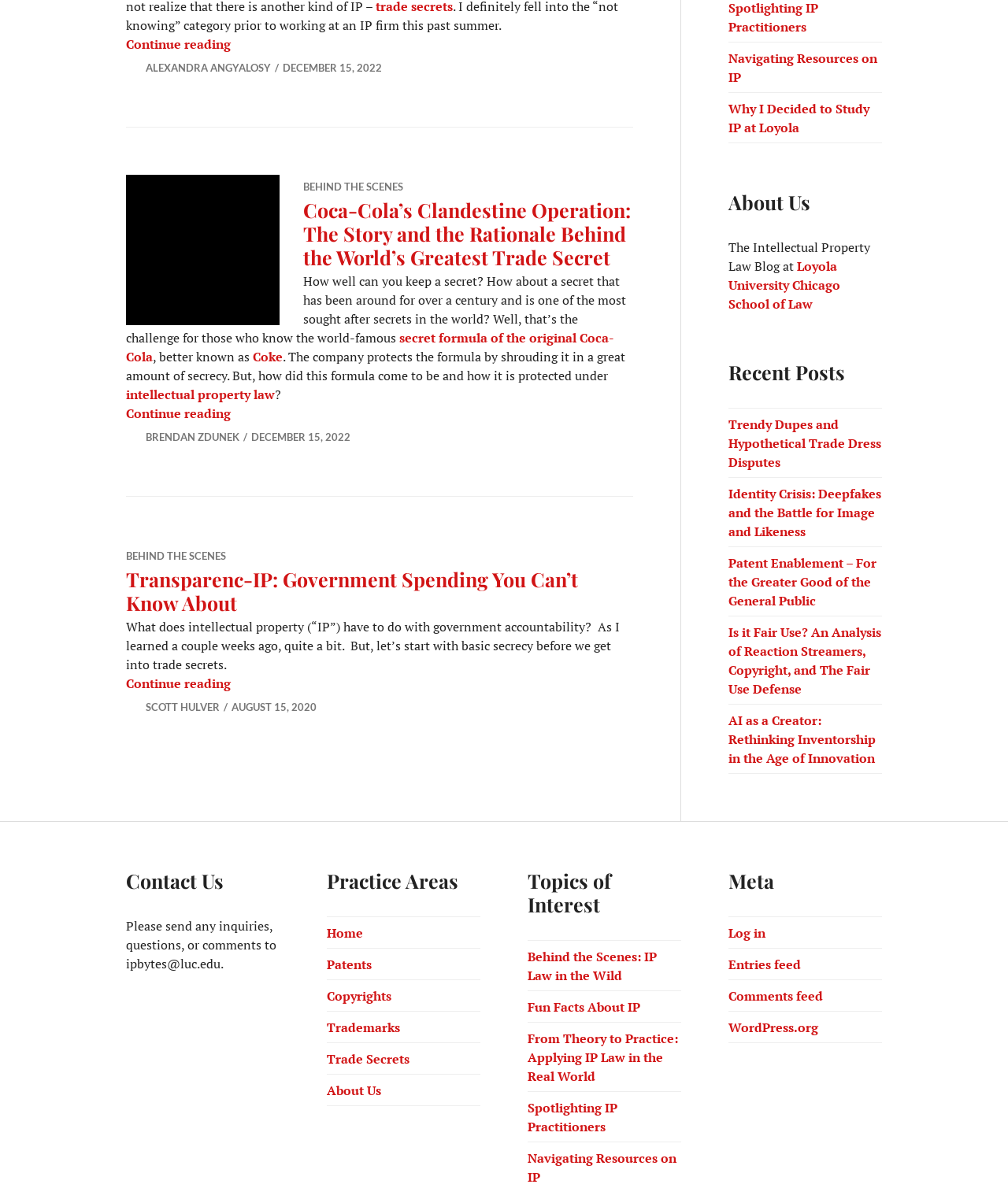Extract the bounding box coordinates for the UI element described as: "Navigating Resources on IP".

[0.523, 0.967, 0.671, 0.998]